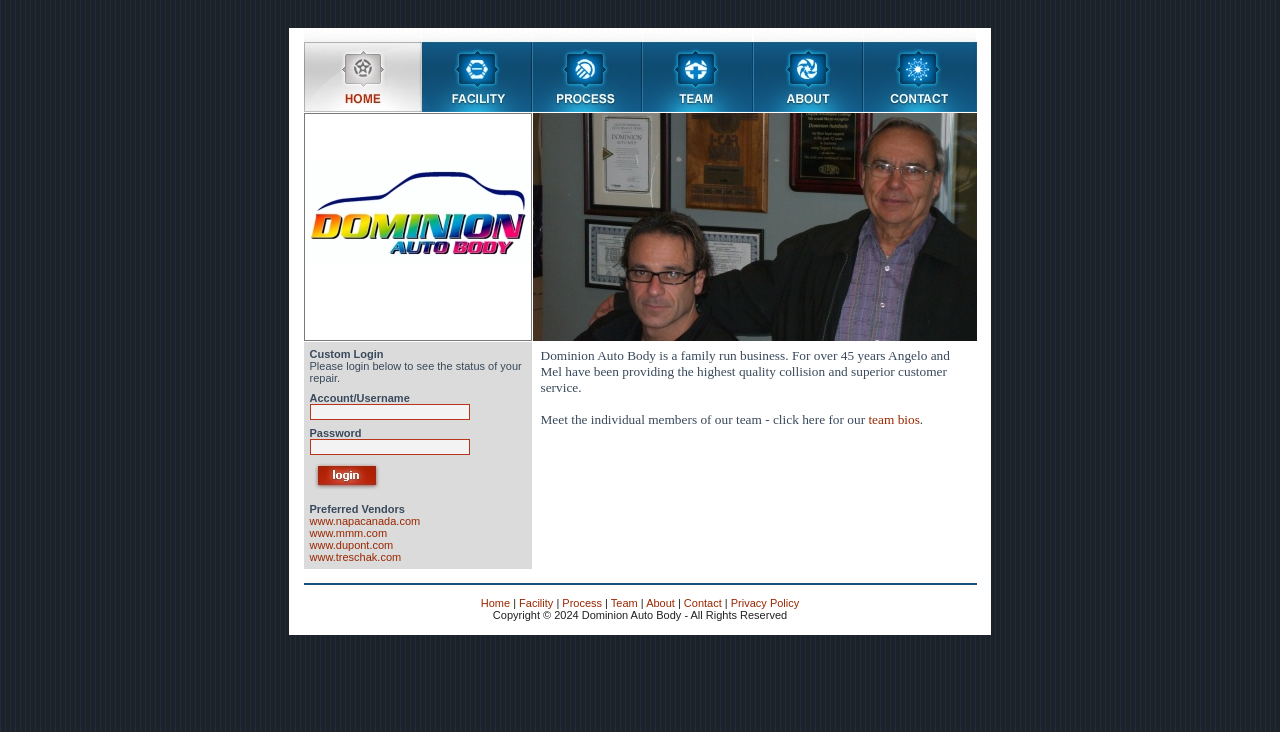Provide the bounding box coordinates of the UI element this sentence describes: "Customer Accessorial Charges".

None